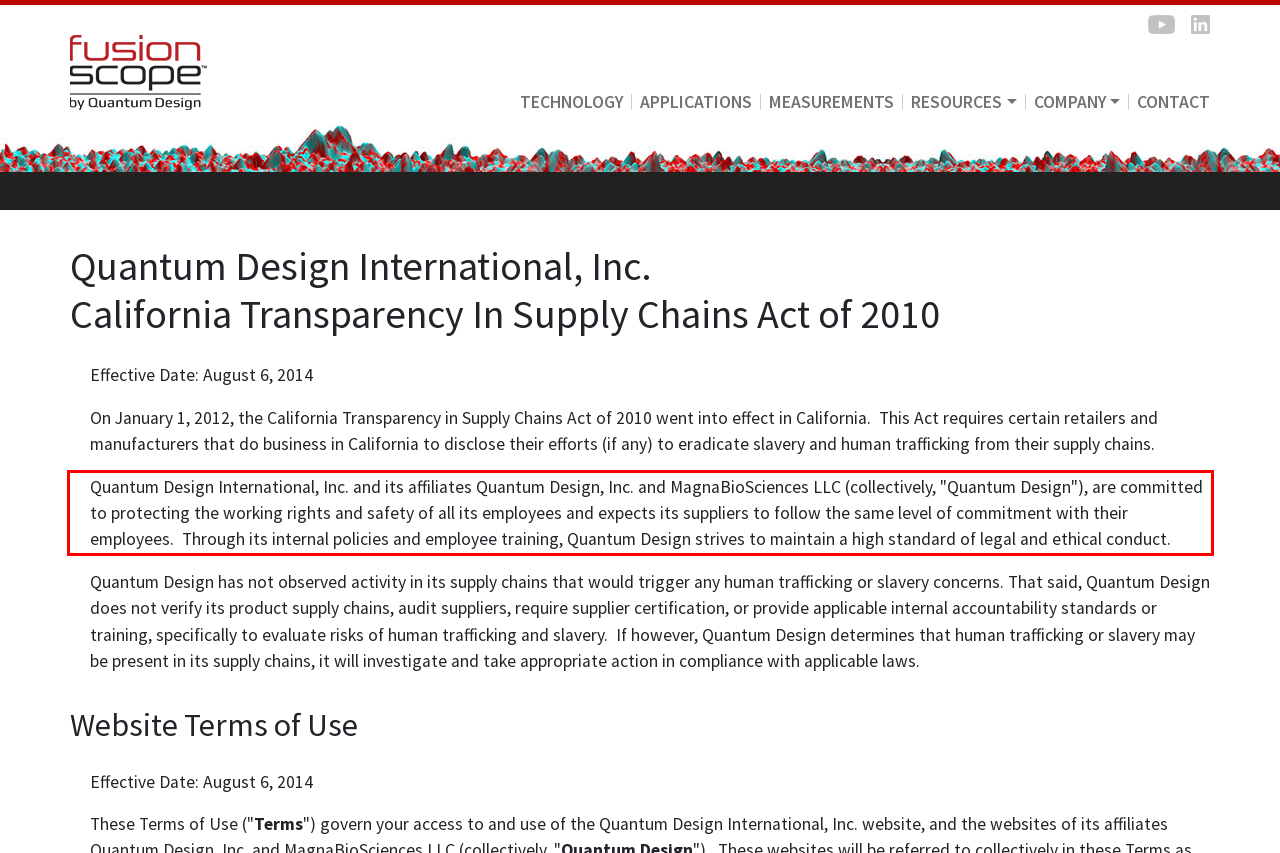Analyze the screenshot of the webpage and extract the text from the UI element that is inside the red bounding box.

Quantum Design International, Inc. and its affiliates Quantum Design, Inc. and MagnaBioSciences LLC (collectively, "Quantum Design"), are committed to protecting the working rights and safety of all its employees and expects its suppliers to follow the same level of commitment with their employees. Through its internal policies and employee training, Quantum Design strives to maintain a high standard of legal and ethical conduct.